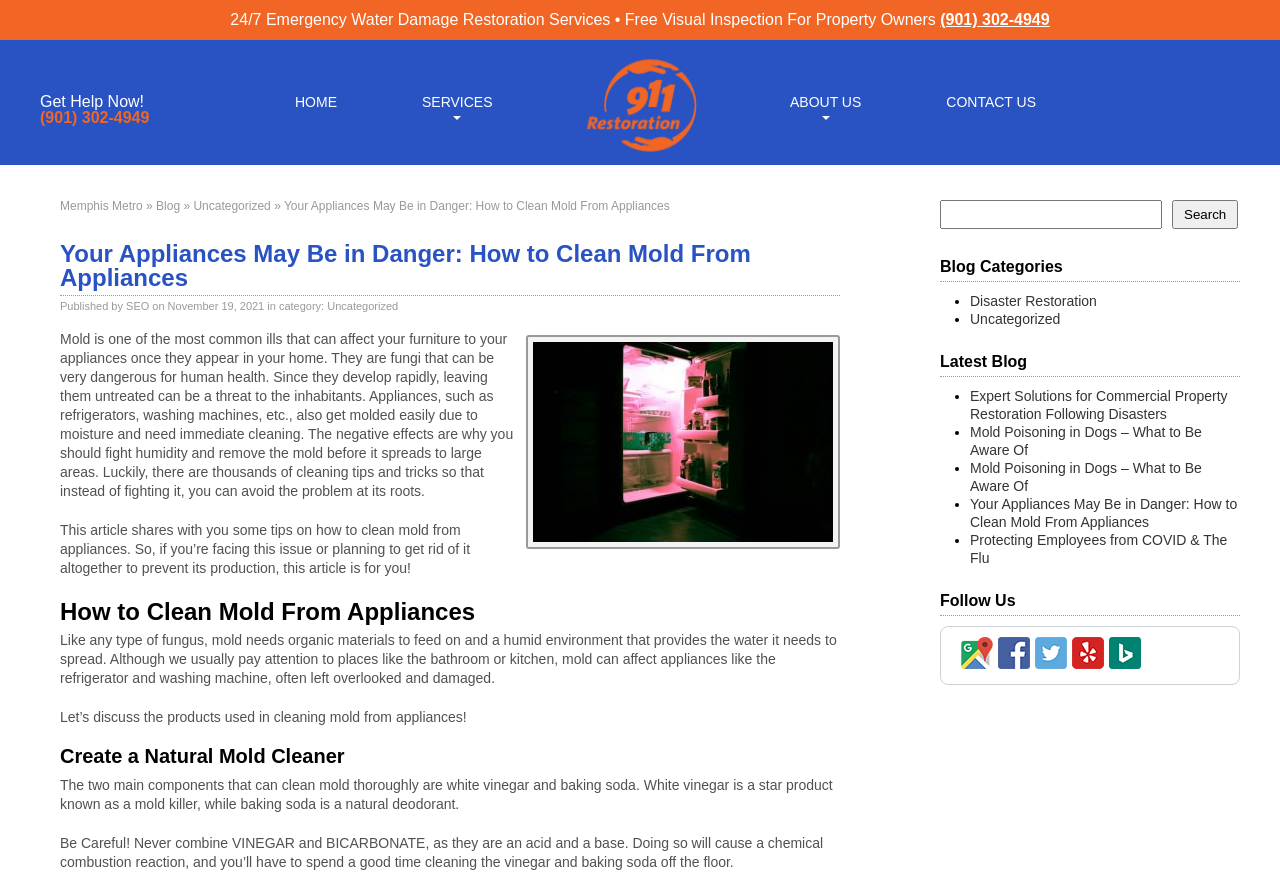Determine the bounding box coordinates of the clickable region to execute the instruction: "Go to previous page". The coordinates should be four float numbers between 0 and 1, denoted as [left, top, right, bottom].

None